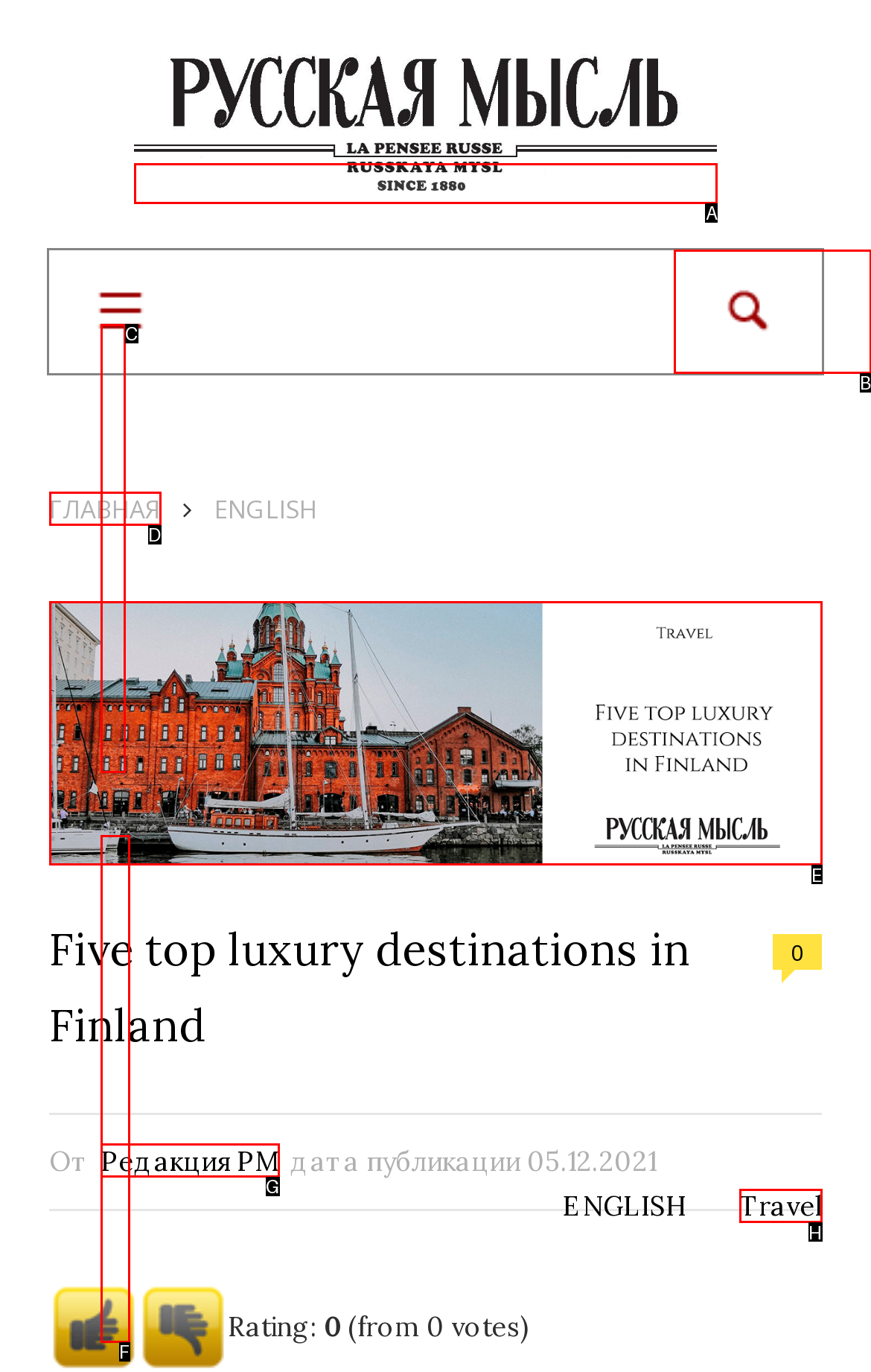Identify the letter of the option to click in order to Read the article about Dream About Left Breast. Answer with the letter directly.

None